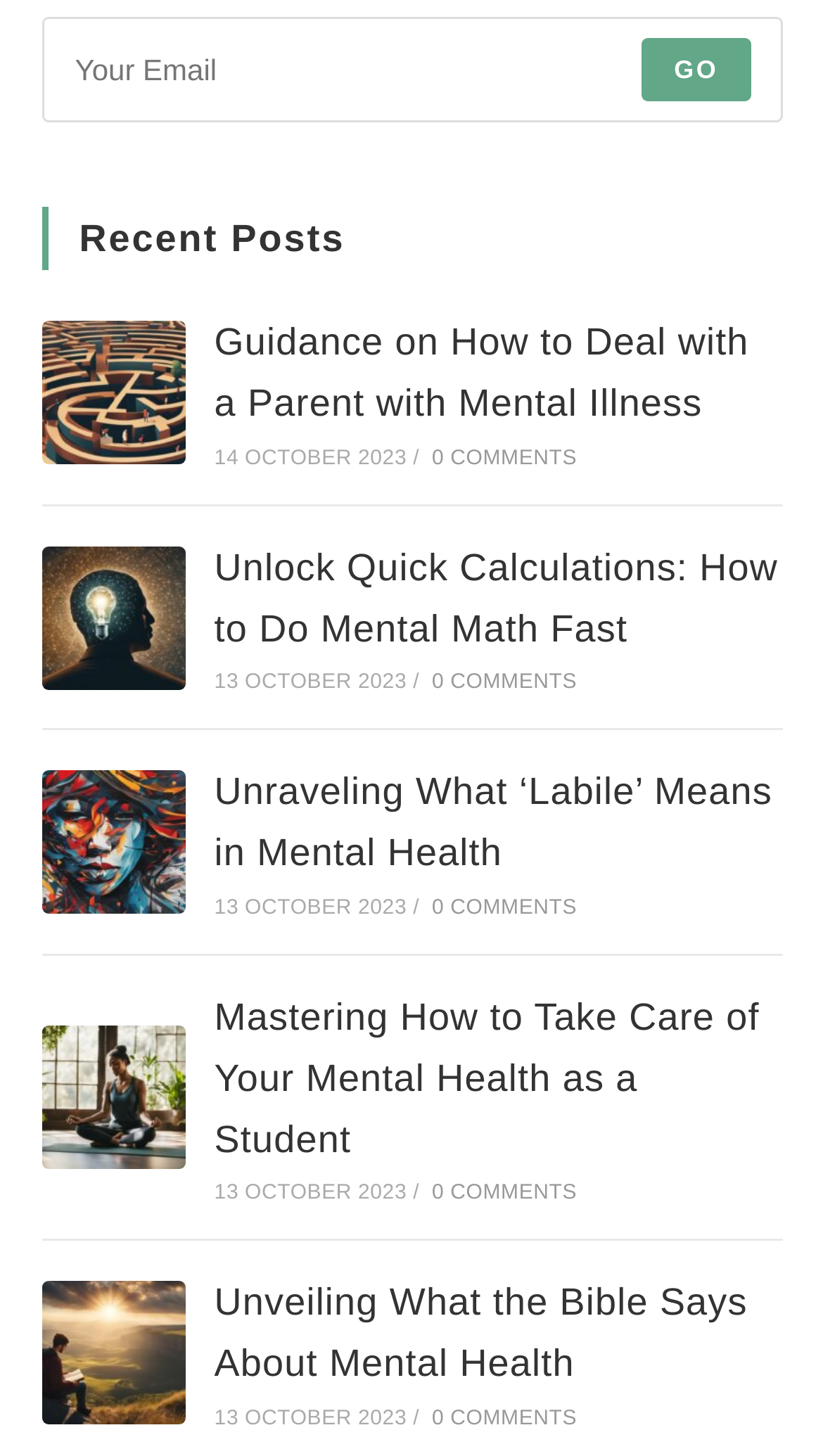Please specify the bounding box coordinates of the area that should be clicked to accomplish the following instruction: "Read Guidance on How to Deal with a Parent with Mental Illness". The coordinates should consist of four float numbers between 0 and 1, i.e., [left, top, right, bottom].

[0.05, 0.22, 0.224, 0.319]